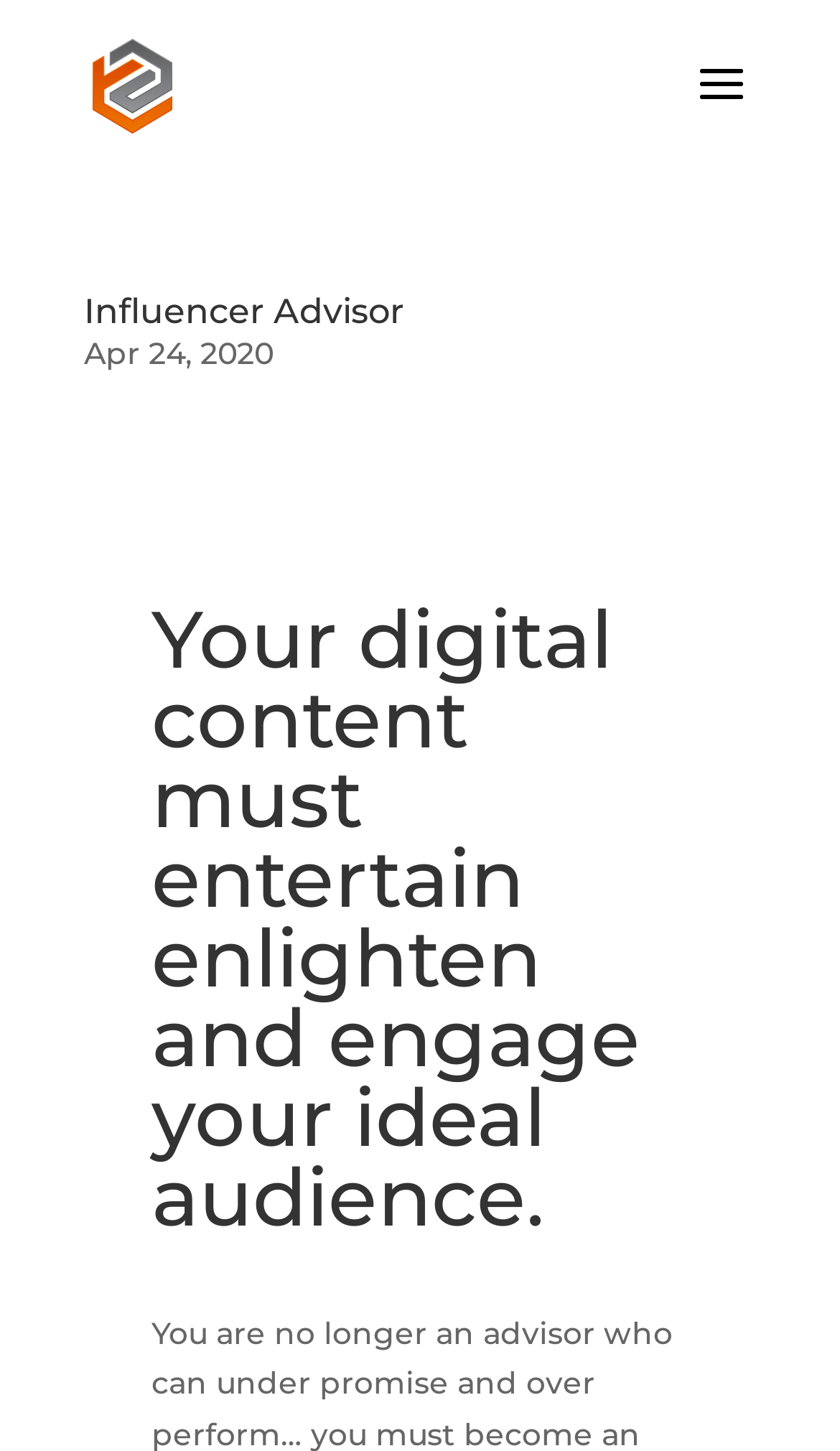Illustrate the webpage's structure and main components comprehensively.

The webpage is titled "Omnipresence Archives ⋆ The Advisor Brand" and appears to be a blog or article page. At the top left, there is a link and an image, both labeled "The Advisor Brand", which likely serve as a logo or branding element. 

Below the logo, there is a heading that reads "Influencer Advisor", which is also a link. To the right of this heading, there is a date "Apr 24, 2020", indicating when the article was published.

Further down the page, there is a prominent heading that spans most of the width of the page, stating "Your digital content must entertain enlighten and engage your ideal audience." This heading appears to be the main title of the article or blog post. 

There is a small, seemingly empty text element below the main heading, which may be a formatting or spacing element. Overall, the page appears to be a single article or blog post with a clear title and a focus on digital content strategy for advisors.